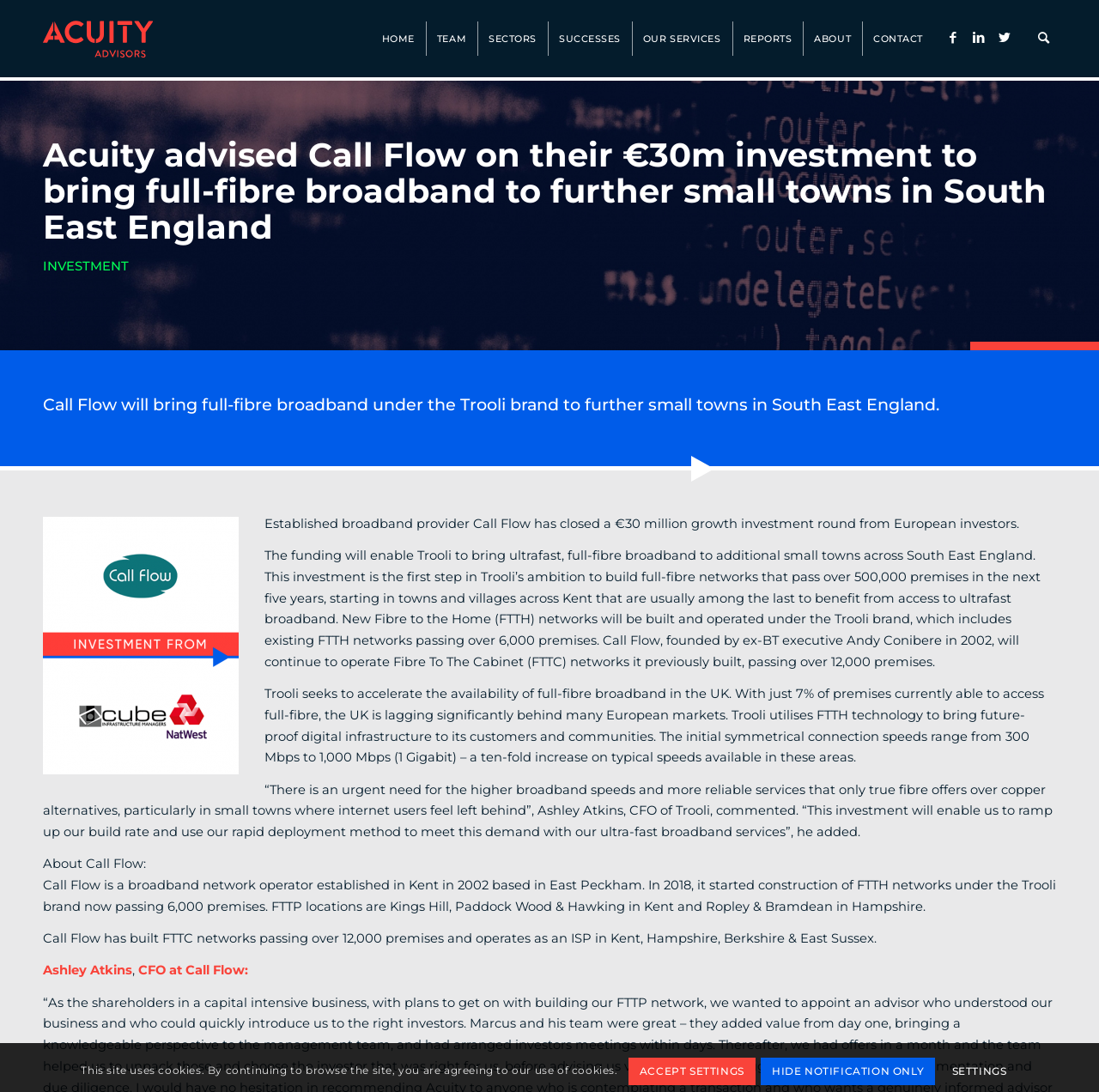What is the location of Call Flow's FTTH networks?
Using the image, respond with a single word or phrase.

Kent and Hampshire